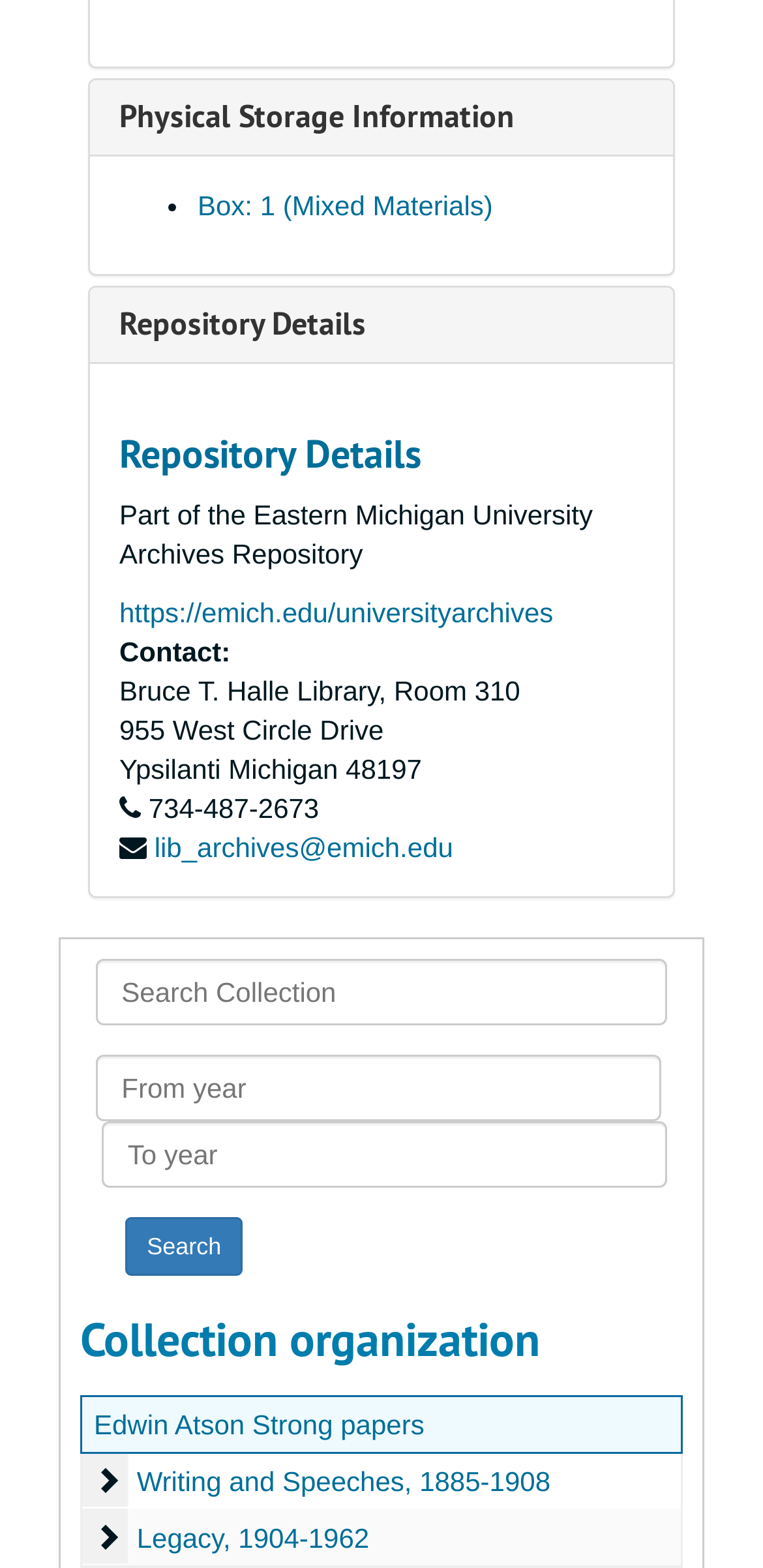Find the bounding box coordinates of the area that needs to be clicked in order to achieve the following instruction: "Search Collection". The coordinates should be specified as four float numbers between 0 and 1, i.e., [left, top, right, bottom].

[0.164, 0.776, 0.318, 0.813]